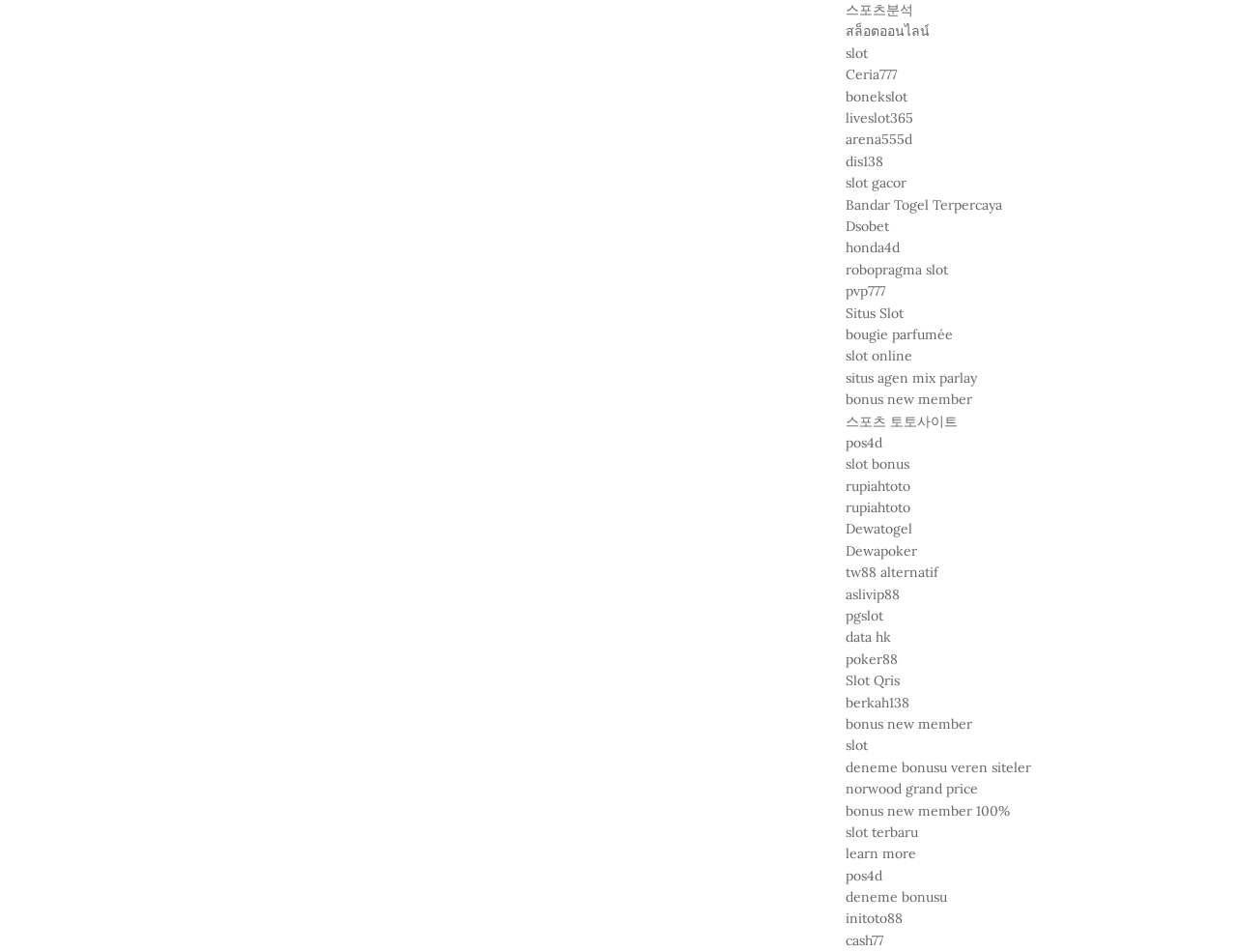Utilize the information from the image to answer the question in detail:
What is the last link on the webpage?

The last link on the webpage is 'cash77' which is located at the bottom-right corner of the webpage with a bounding box of [0.684, 0.979, 0.714, 0.997].